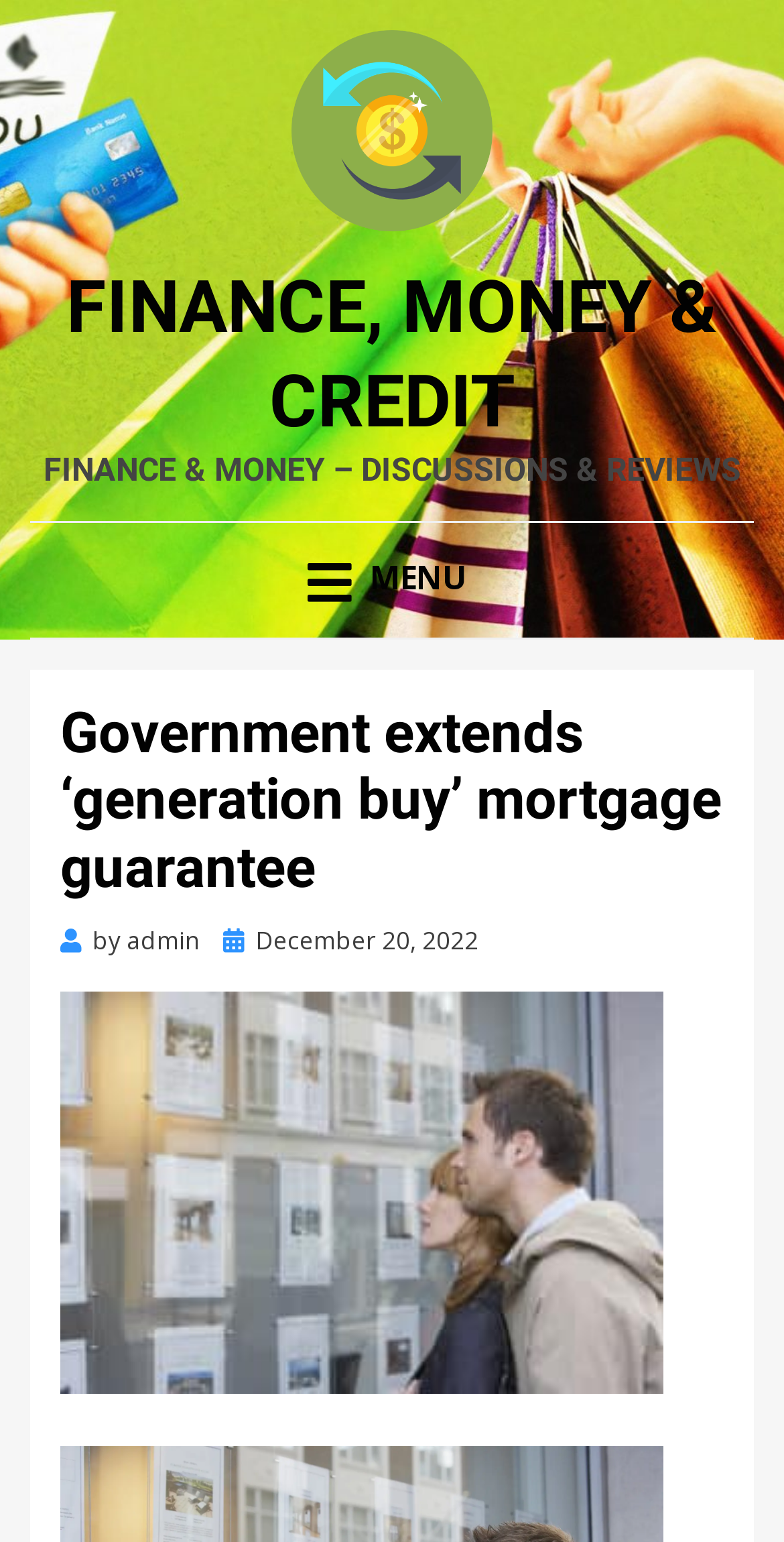Please provide a comprehensive answer to the question below using the information from the image: What is the author of the article?

I found the author of the article by looking at the link 'admin' which is located below the article title, indicating the author of the article.